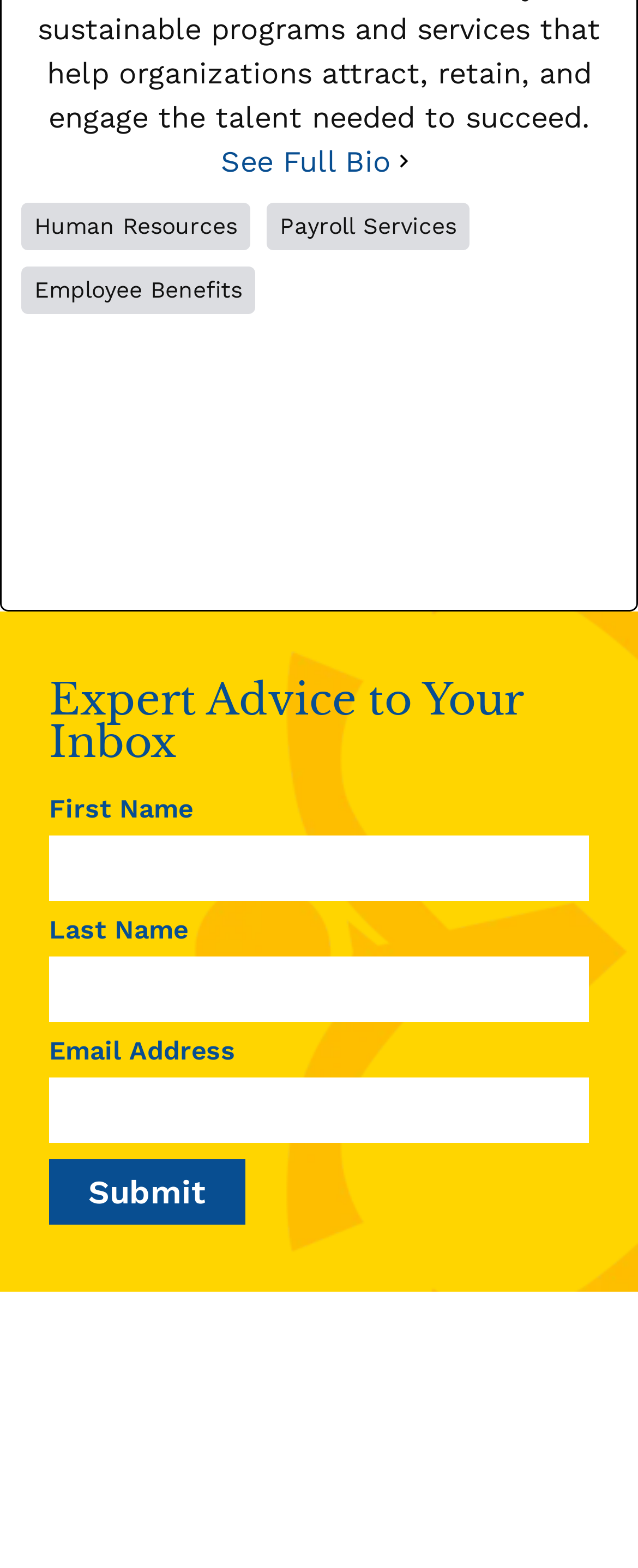What is the company name?
Please provide a comprehensive answer to the question based on the webpage screenshot.

I found the company name 'ELI Advisors' by looking at the link with the text 'ELI Advisors - Employee Benefits, Outsourced HR & Payroll' at the bottom of the page.